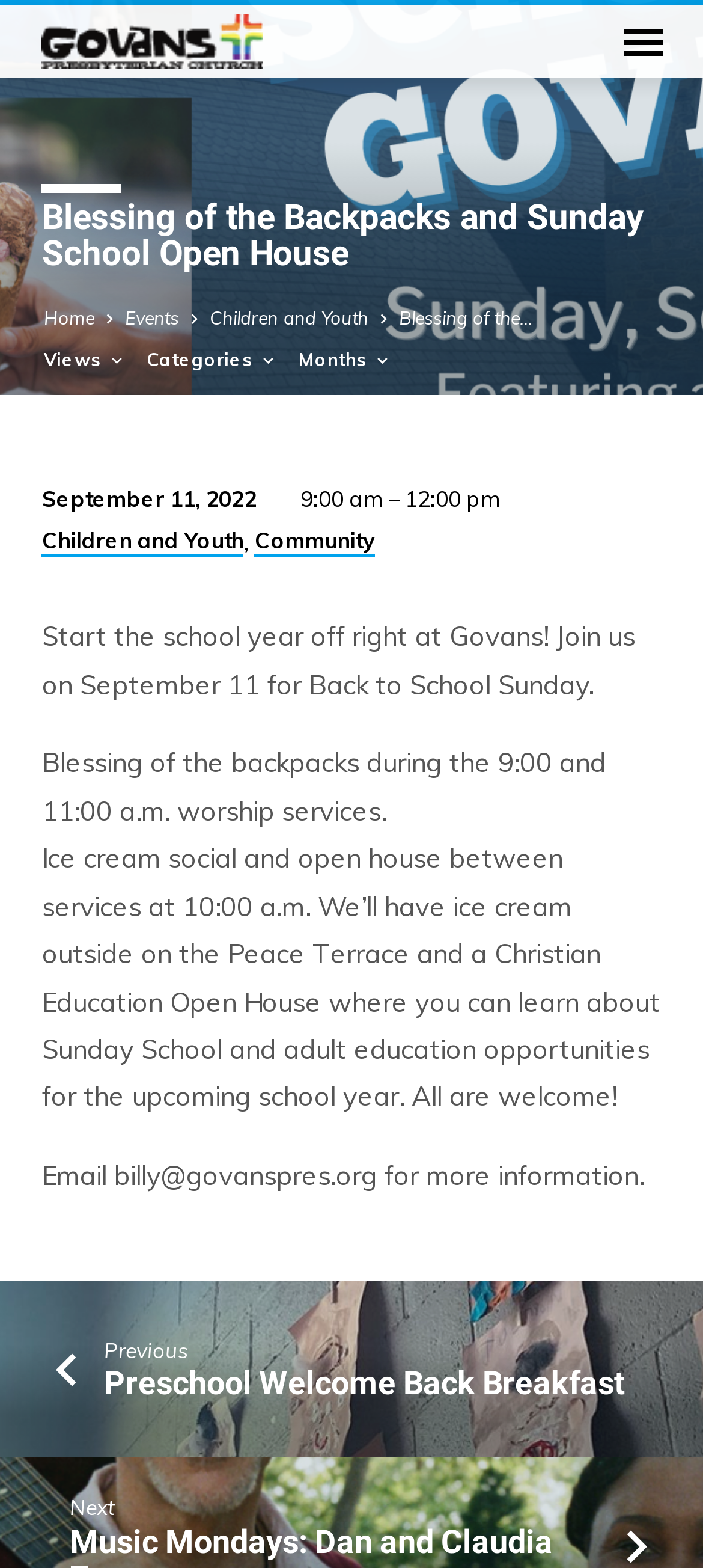Extract the text of the main heading from the webpage.

Blessing of the Backpacks and Sunday School Open House